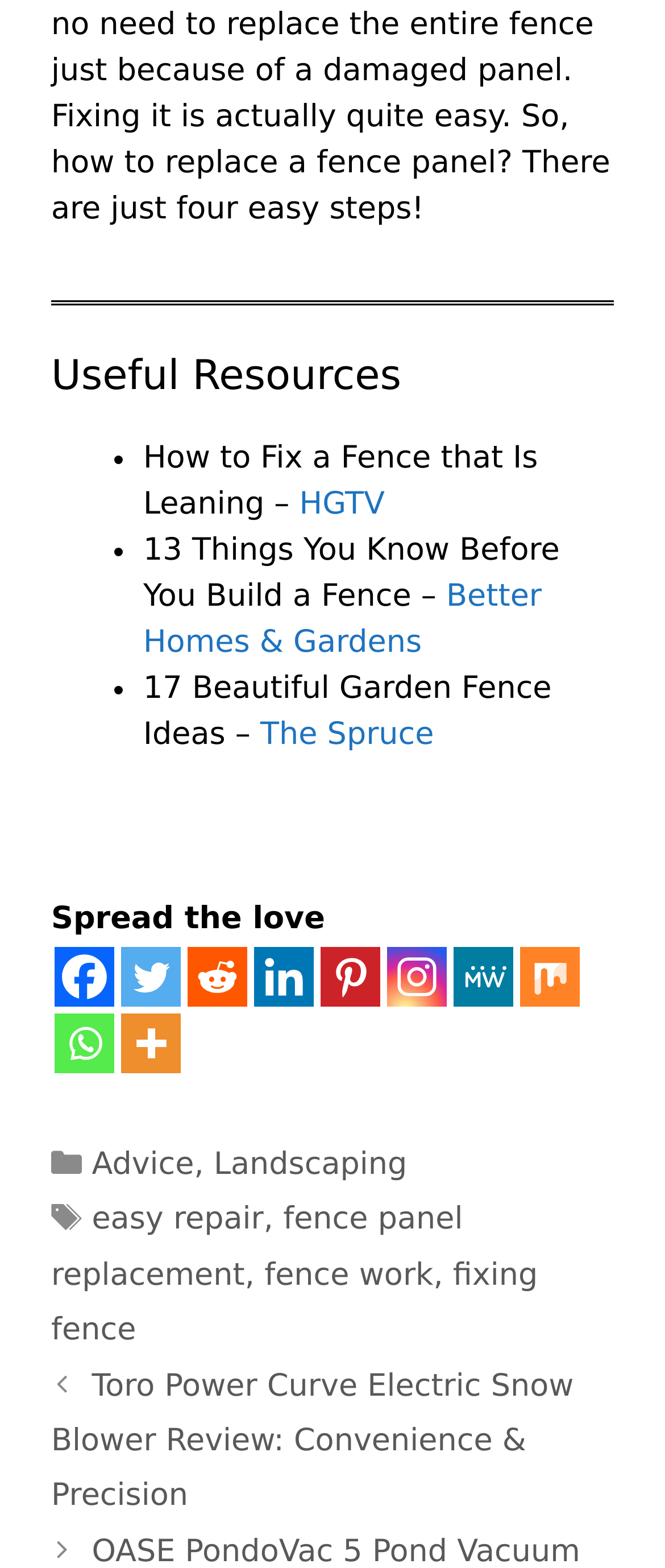Could you locate the bounding box coordinates for the section that should be clicked to accomplish this task: "Visit 'Better Homes & Gardens'".

[0.215, 0.369, 0.815, 0.421]